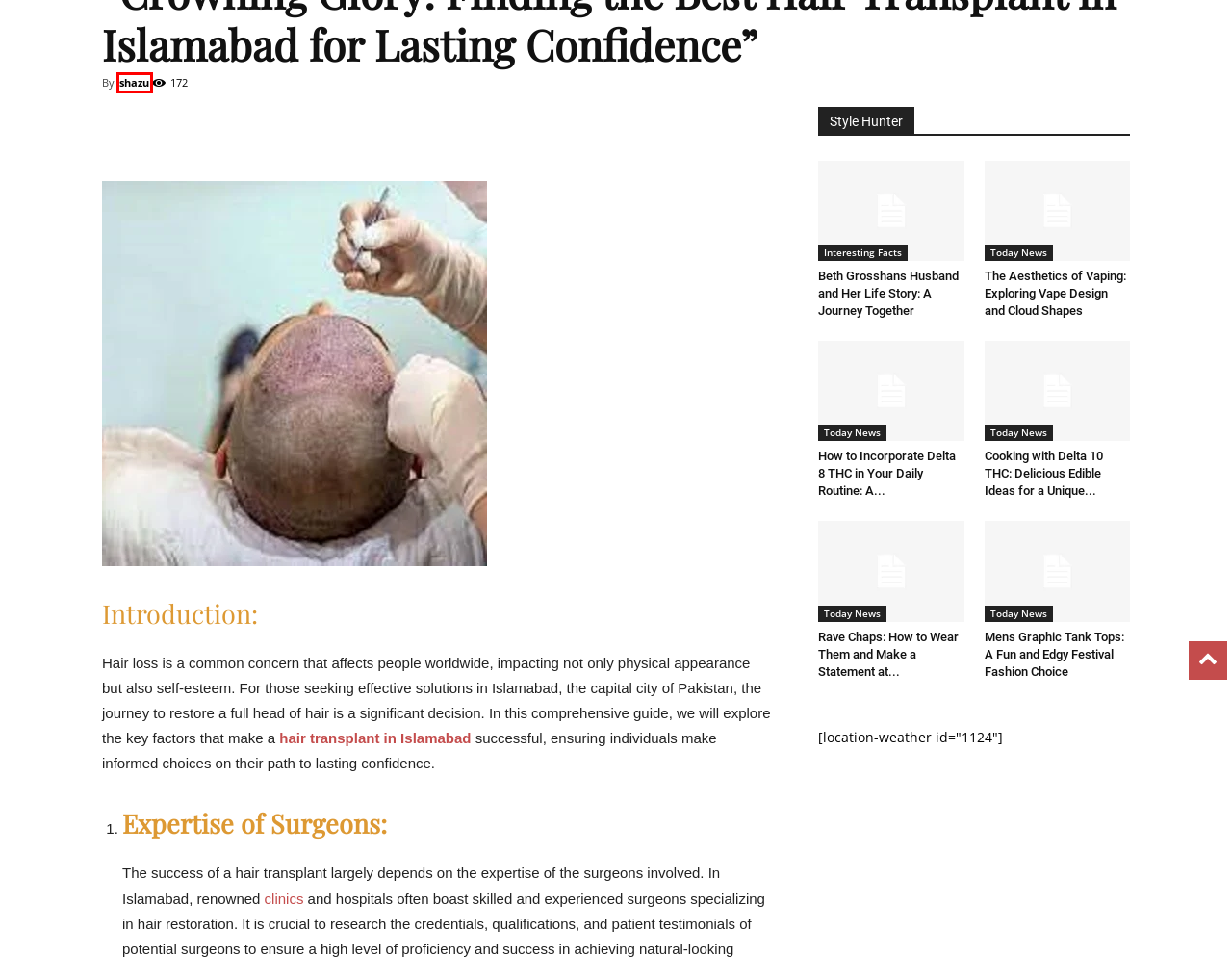You have a screenshot of a webpage with a red bounding box around an element. Choose the best matching webpage description that would appear after clicking the highlighted element. Here are the candidates:
A. Mens Graphic Tank Tops: A Fun and Edgy Festival Fashion Choice - newslounges.com
B. shazu - newslounges.com
C. The Aesthetics of Vaping: Exploring Vape Design and Cloud Shapes - newslounges.com
D. How to Incorporate Delta 8 THC in Your Daily Routine: A Comprehensive Guide - newslounges.com
E. Cooking with Delta 10 THC: Delicious Edible Ideas for a Unique High - newslounges.com
F. Beth Grosshans Husband and Her Life Story: A Journey Together - newslounges.com
G. Cosmetic & Plastic Surgery Clinic in Islamabad Pakistan | RCS
H. Rave Chaps: How to Wear Them and Make a Statement at Festivals - newslounges.com

B